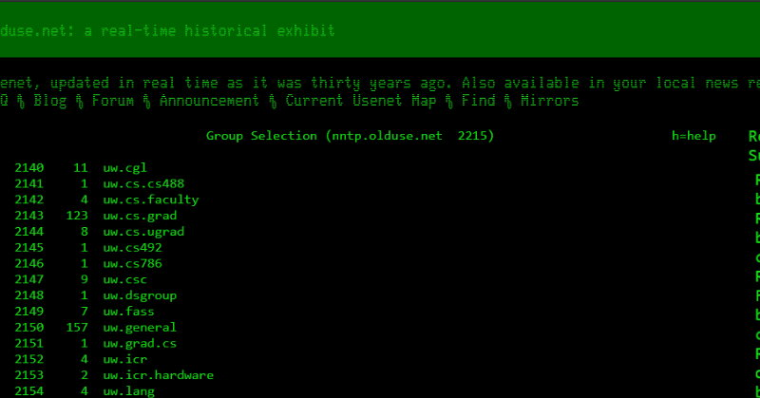What era does the layout and font evoke?
Please provide a single word or phrase as your answer based on the screenshot.

Early 1990s